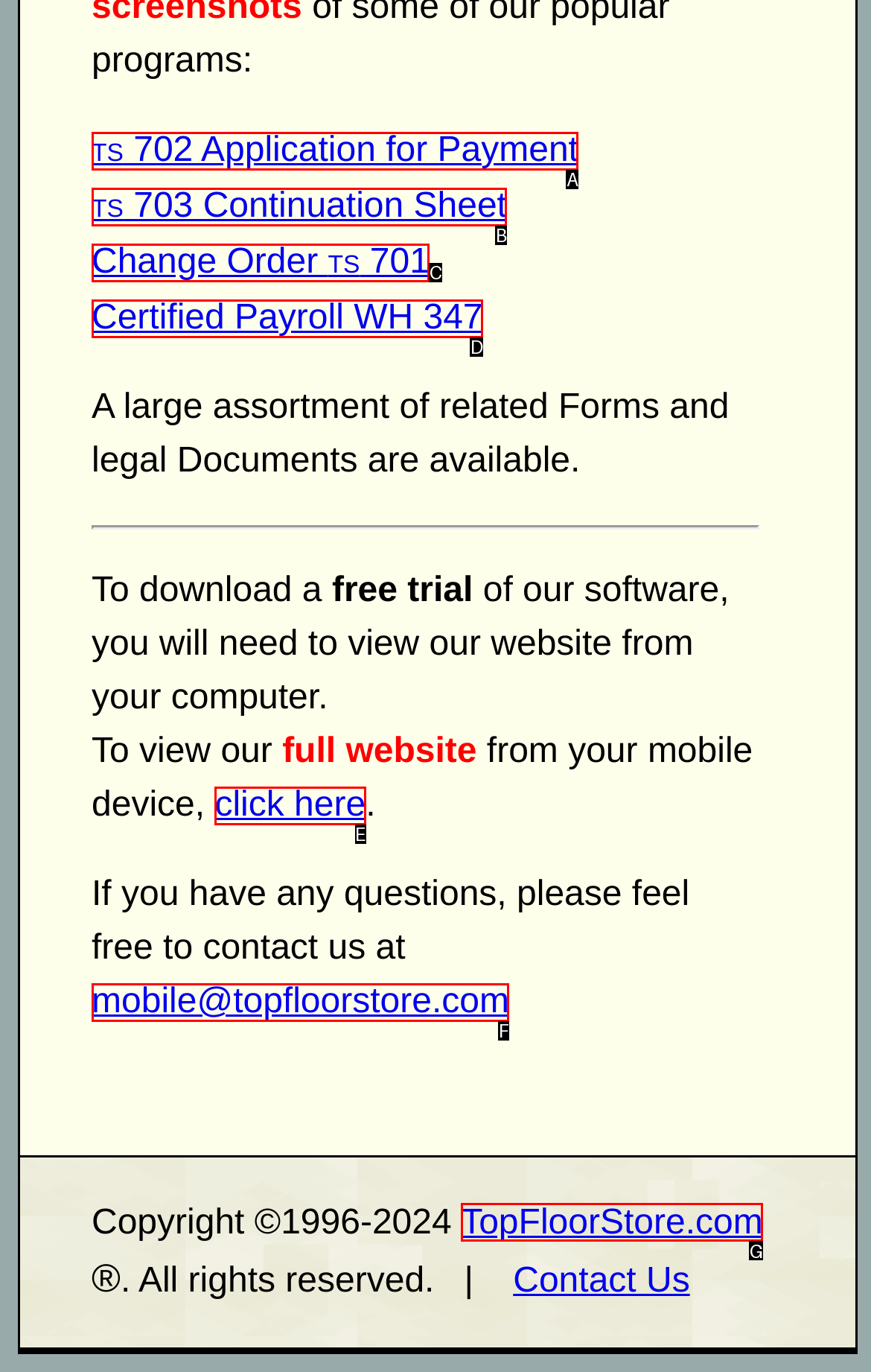Identify the letter of the UI element that fits the description: TopFloorStore.com
Respond with the letter of the option directly.

G